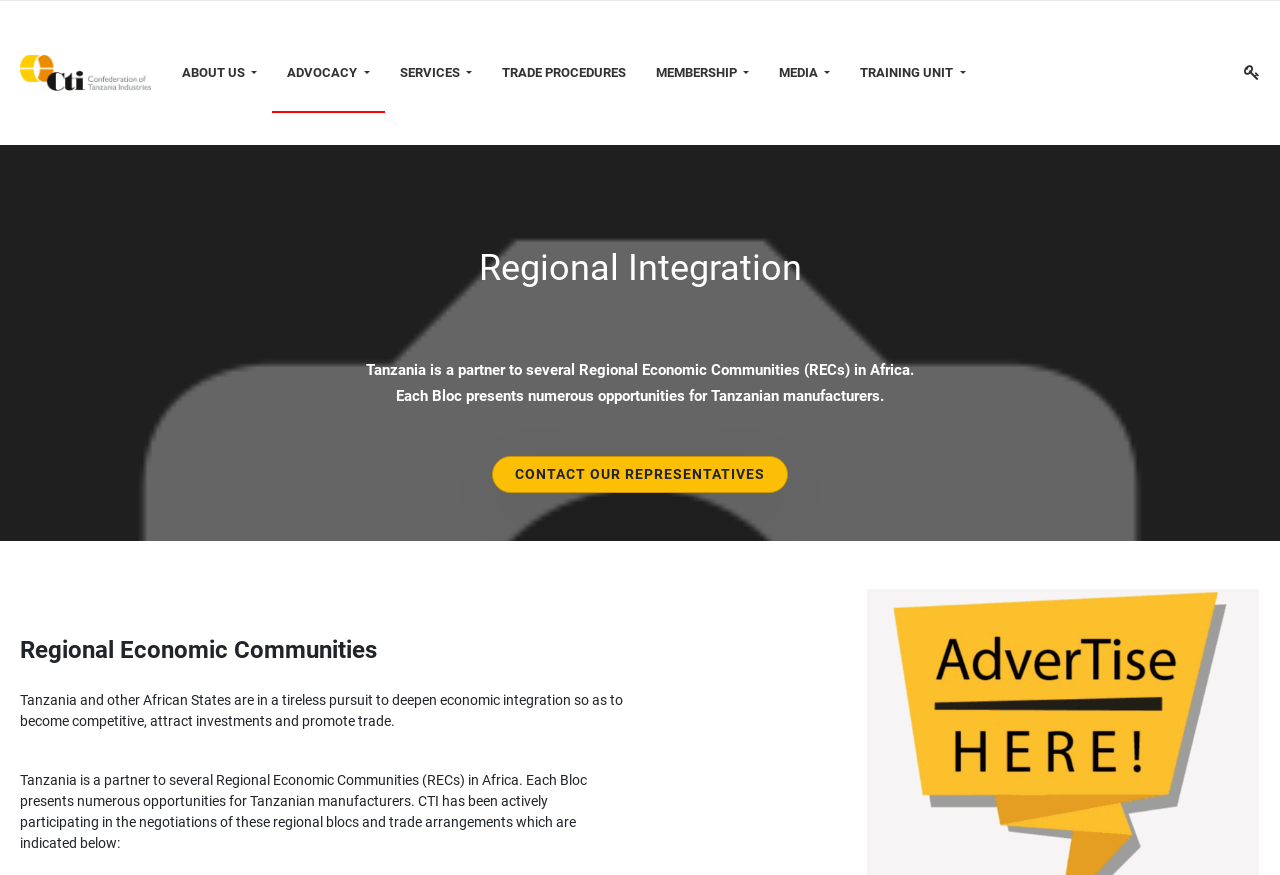Answer the following query with a single word or phrase:
What is the call-to-action in the middle of the page?

Contact our representatives